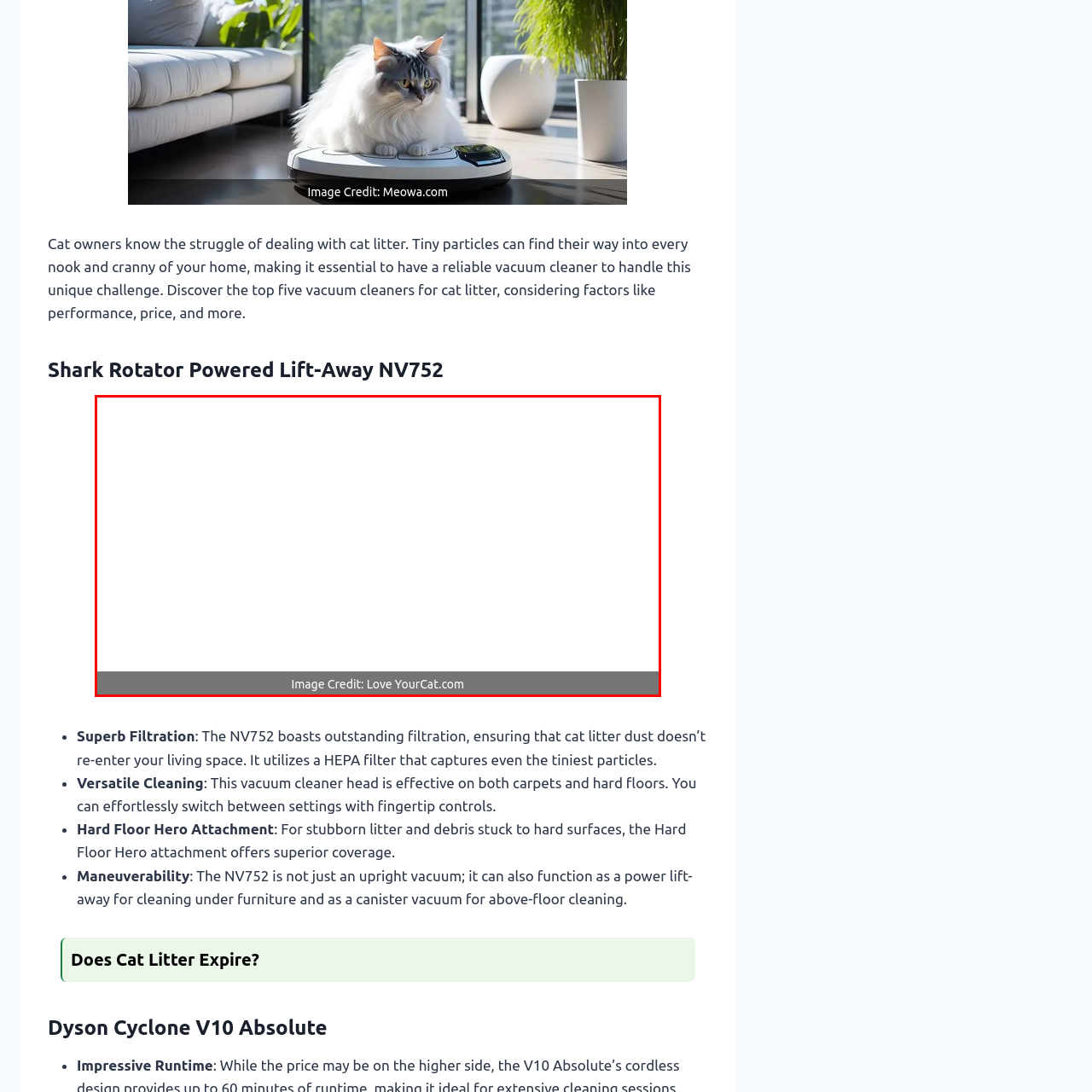What is the vacuum cleaner ideal for?
Look at the image section surrounded by the red bounding box and provide a concise answer in one word or phrase.

Various surfaces